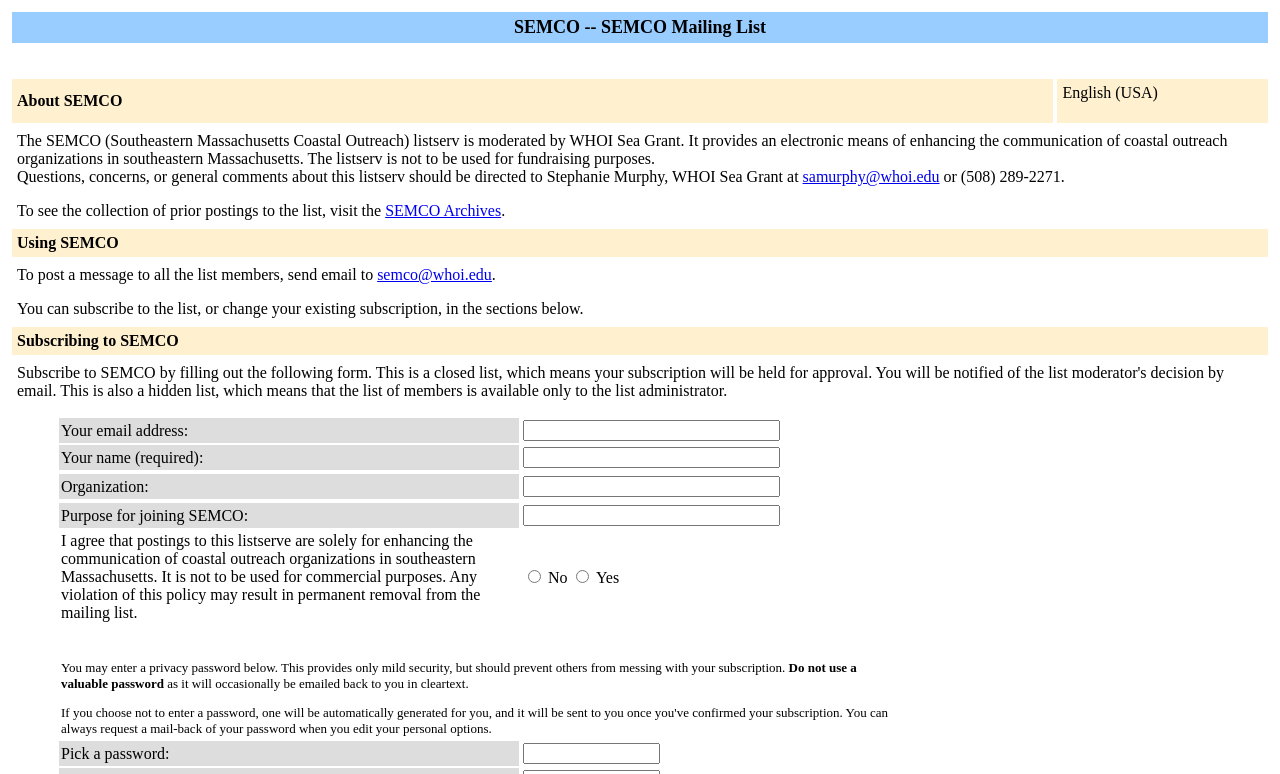Please locate the bounding box coordinates of the element that should be clicked to complete the given instruction: "Click the link to contact Stephanie Murphy".

[0.627, 0.217, 0.734, 0.239]